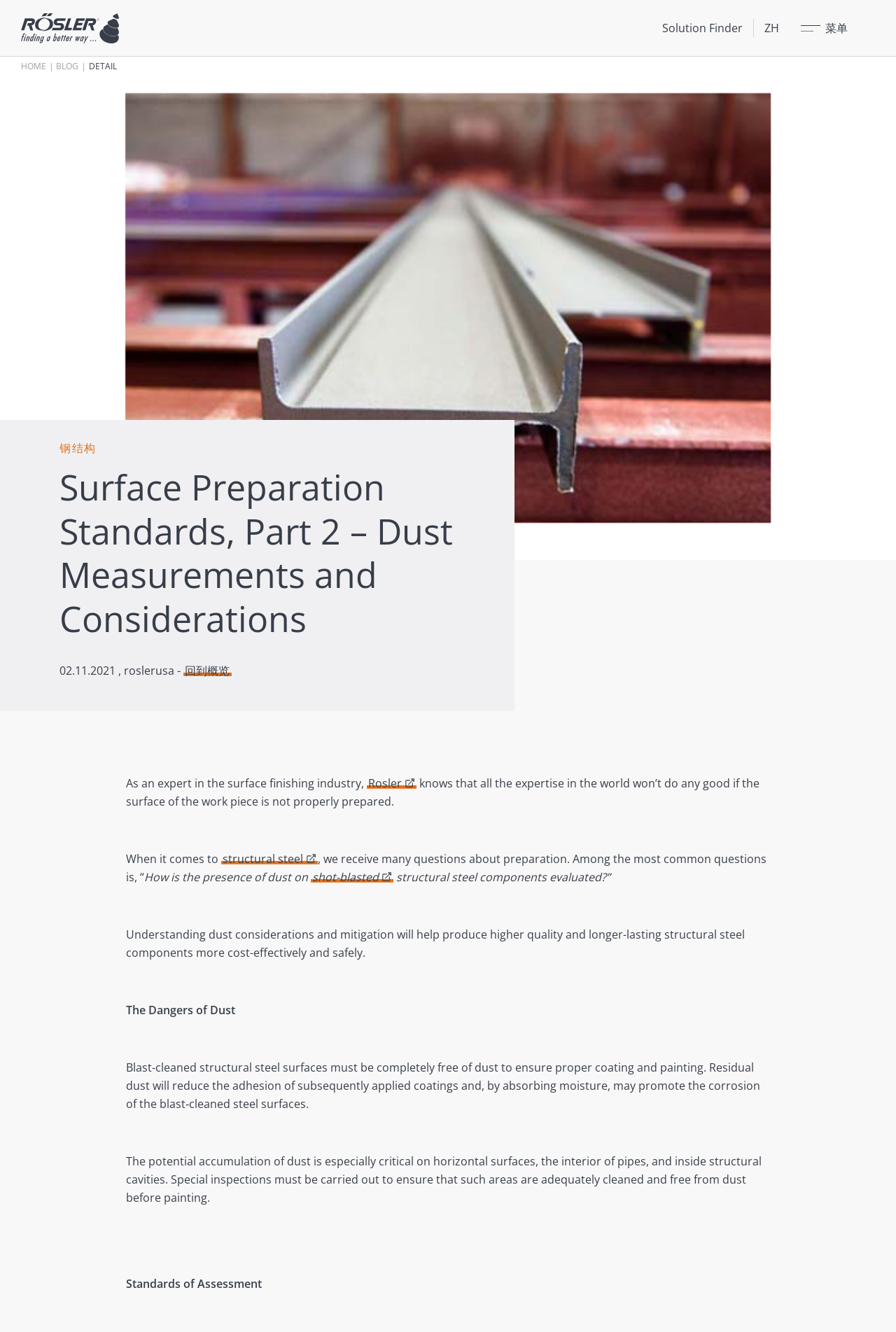Who is the expert in surface finishing industry?
Using the image provided, answer with just one word or phrase.

Rosler